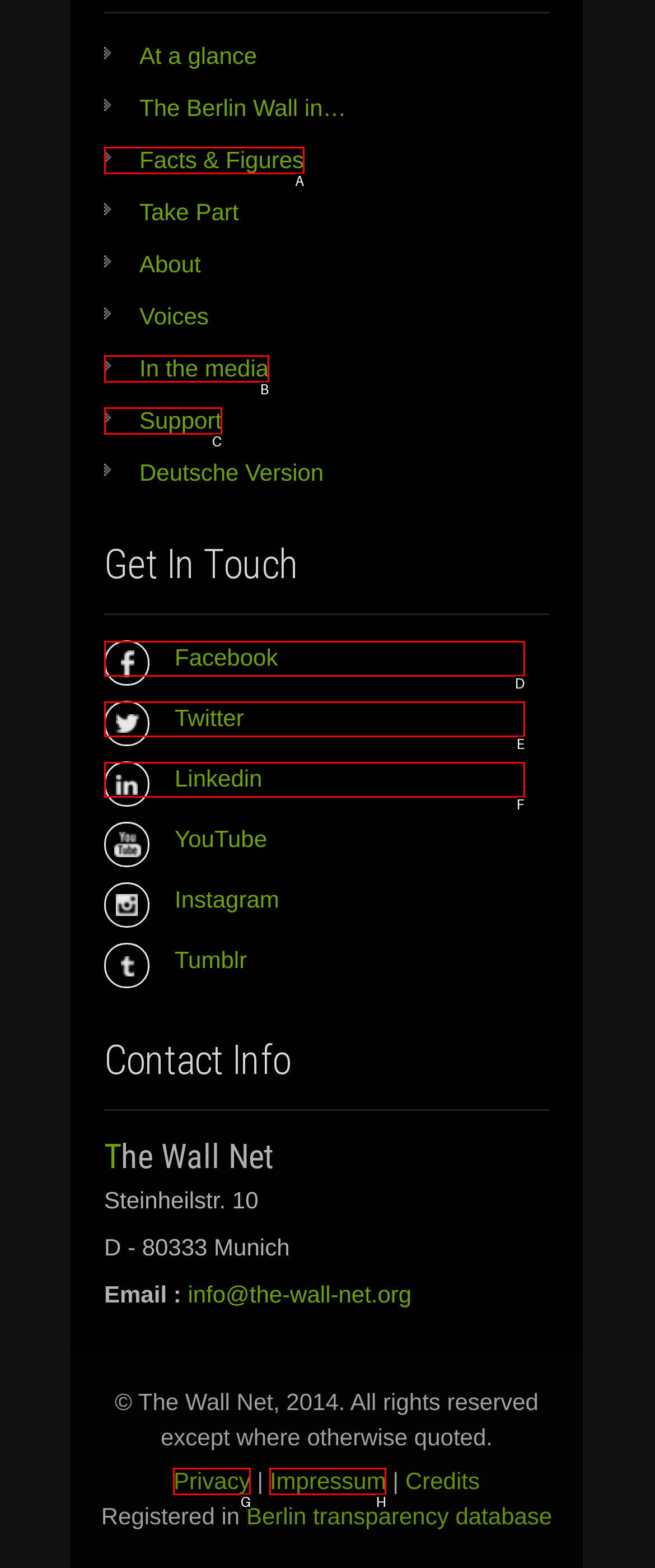Identify the HTML element that corresponds to the following description: In the media. Provide the letter of the correct option from the presented choices.

B